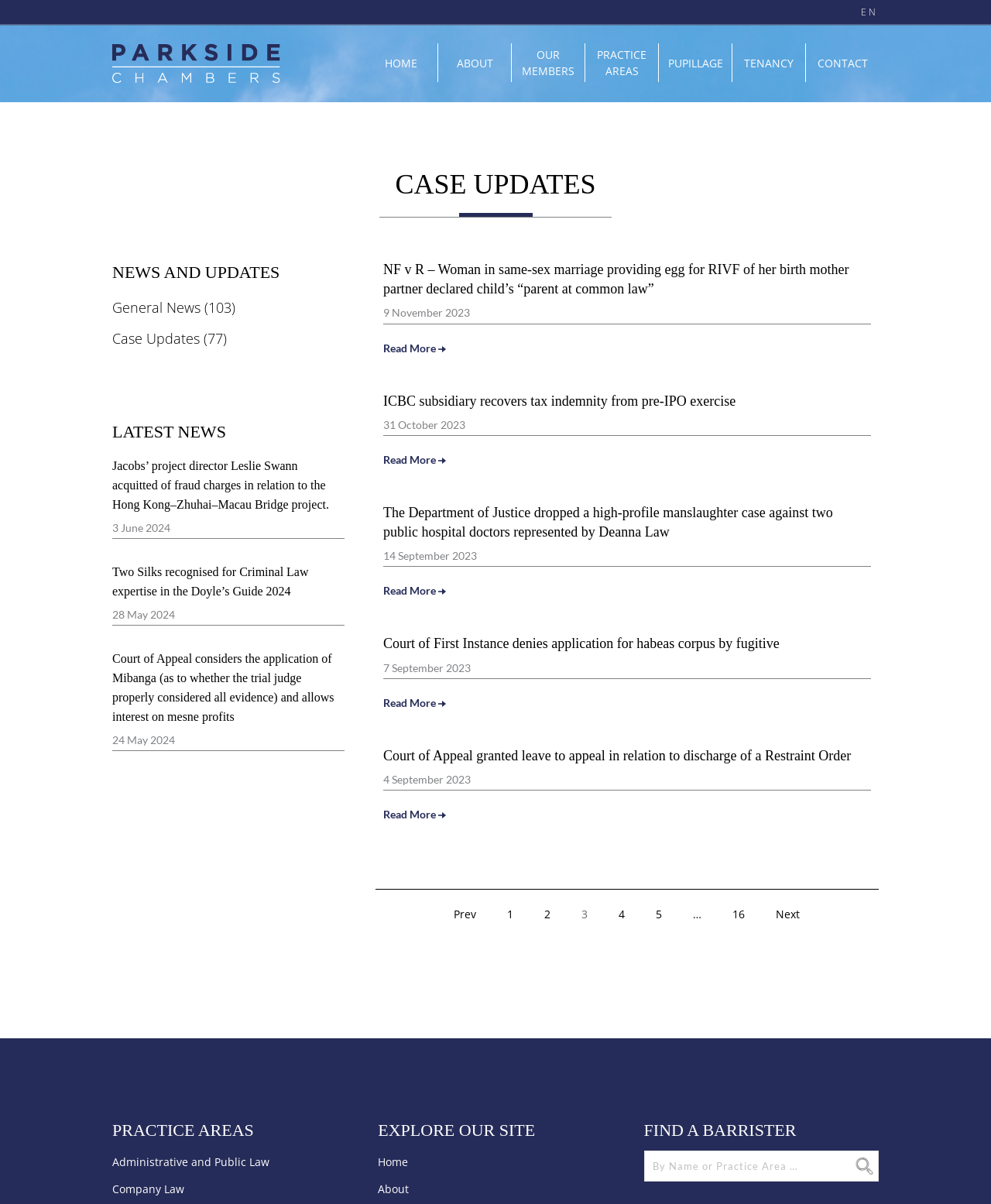Please locate the bounding box coordinates for the element that should be clicked to achieve the following instruction: "Read more about 'NF v R – Woman in same-sex marriage providing egg for RIVF of her birth mother partner declared child’s “parent at common law”'". Ensure the coordinates are given as four float numbers between 0 and 1, i.e., [left, top, right, bottom].

[0.387, 0.279, 0.45, 0.299]